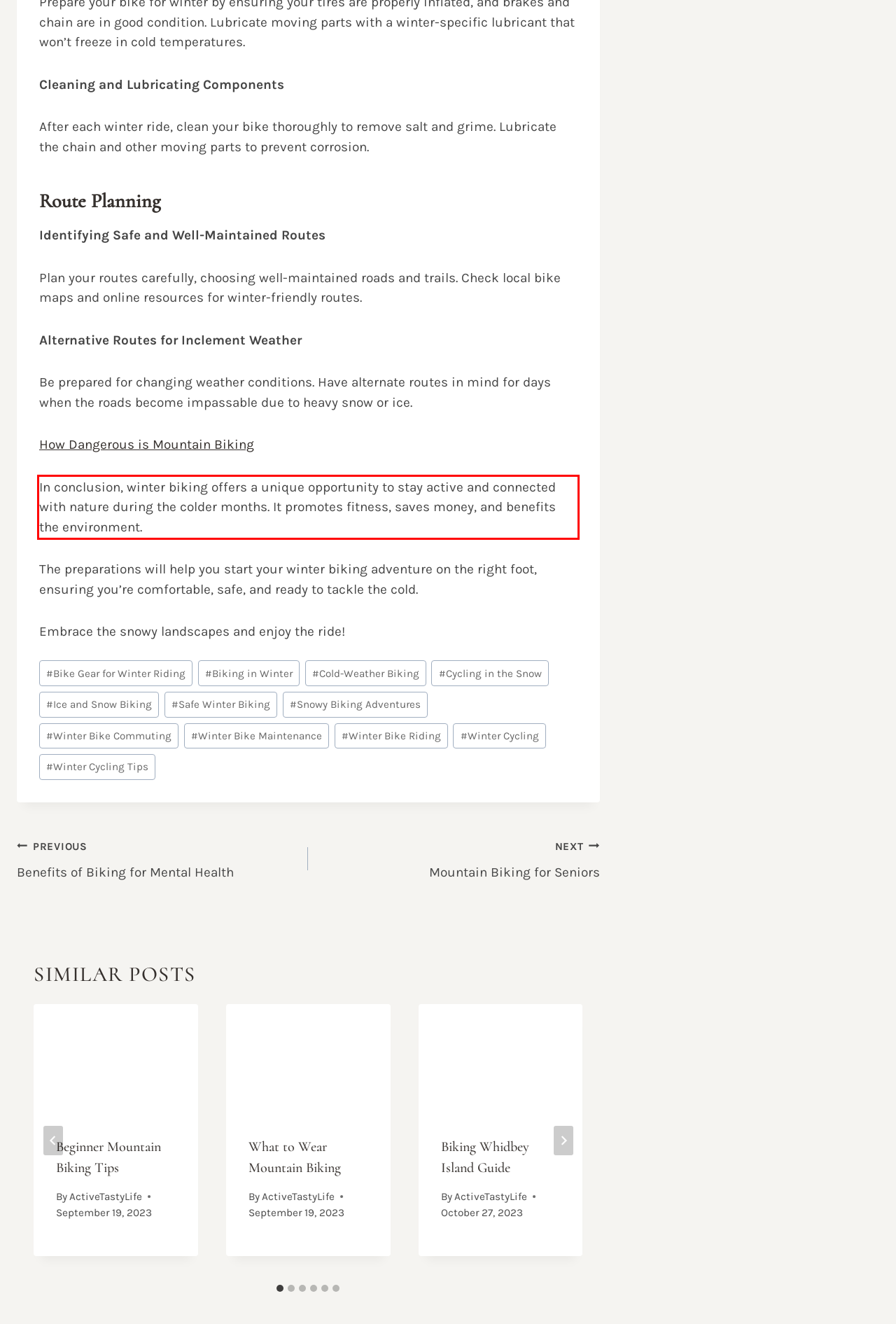Locate the red bounding box in the provided webpage screenshot and use OCR to determine the text content inside it.

In conclusion, winter biking offers a unique opportunity to stay active and connected with nature during the colder months. It promotes fitness, saves money, and benefits the environment.